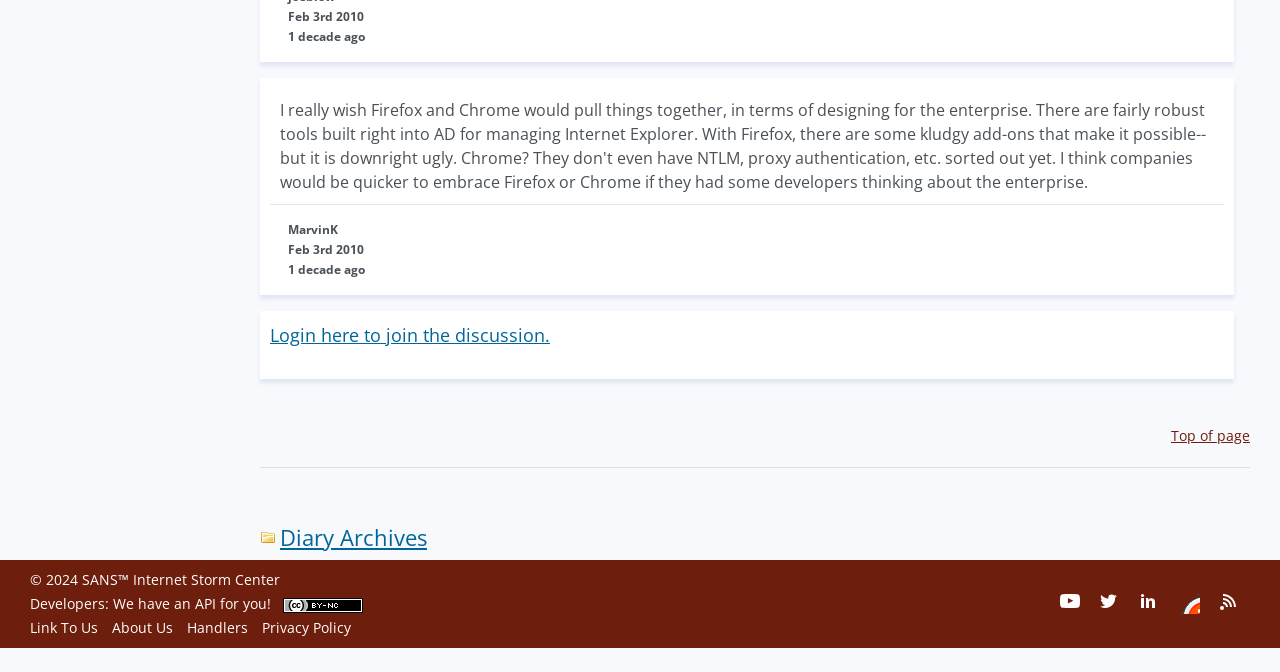Provide the bounding box coordinates of the HTML element this sentence describes: "Handlers". The bounding box coordinates consist of four float numbers between 0 and 1, i.e., [left, top, right, bottom].

[0.146, 0.92, 0.194, 0.948]